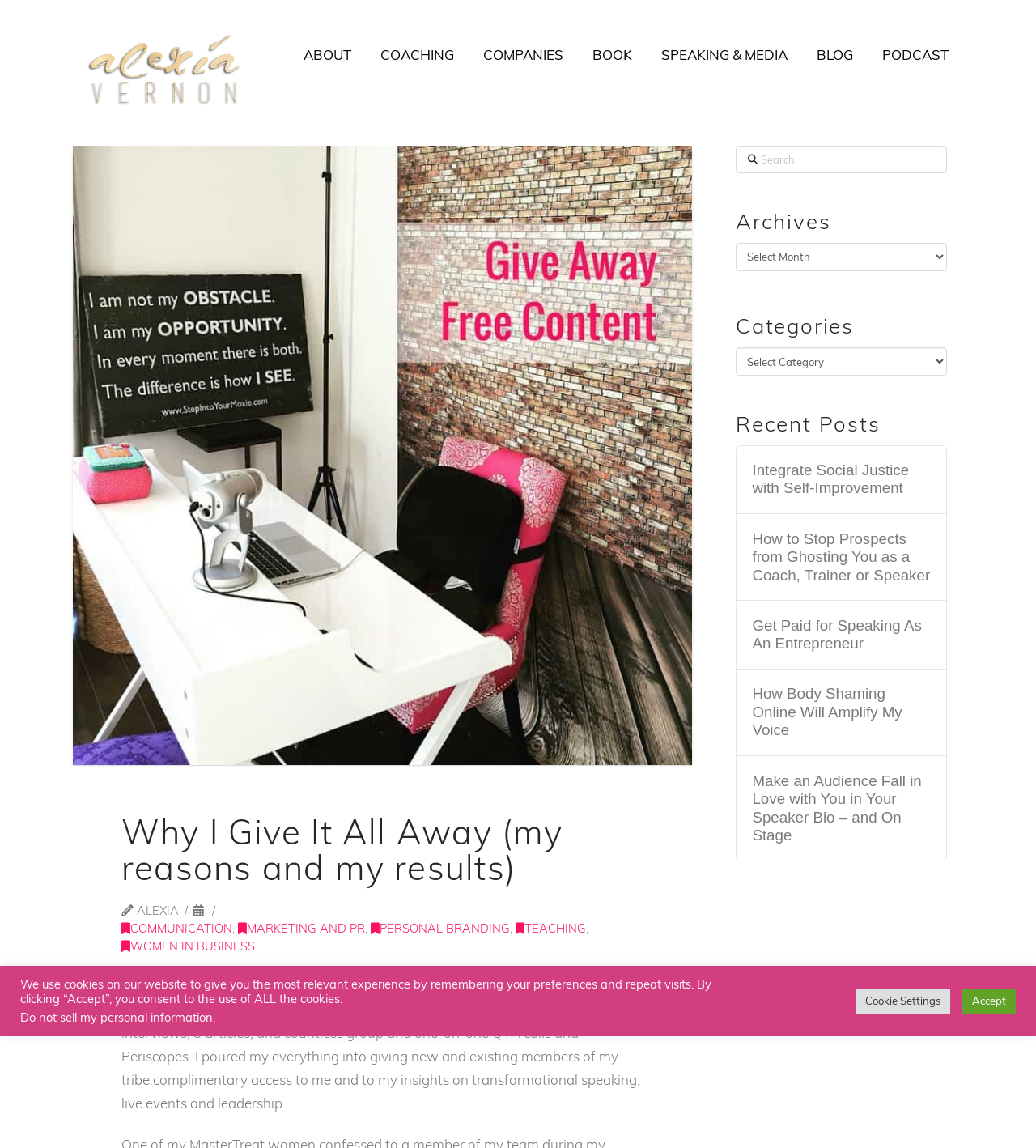Refer to the image and provide a thorough answer to this question:
What is the purpose of the search box?

The search box is located in the top-right corner of the webpage, and its purpose is to allow users to search the website for specific content. The search box is accompanied by a 'Search' label, indicating its functionality.